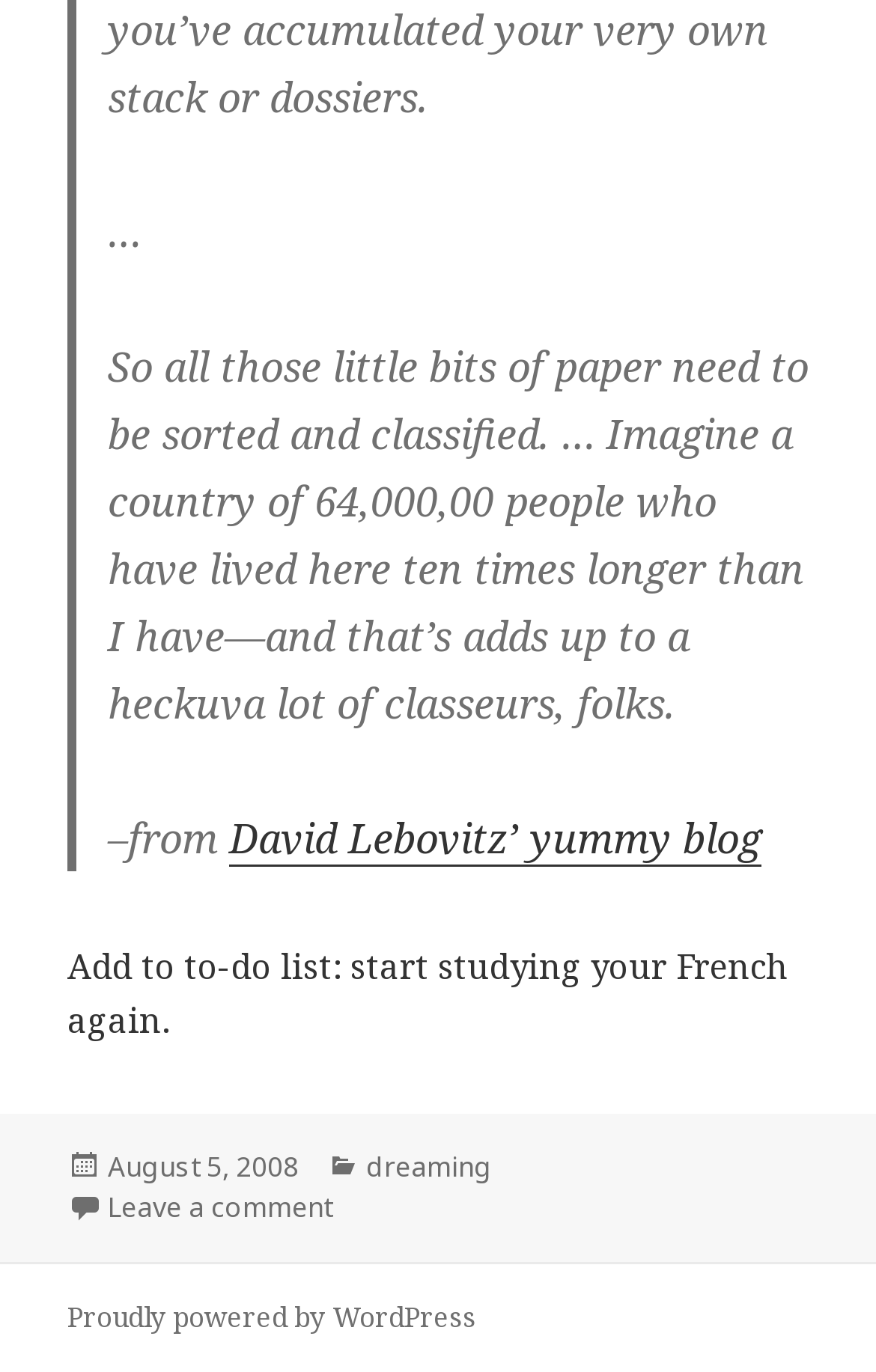Who is the author of this blog post?
Please provide a single word or phrase as your answer based on the screenshot.

David Lebovitz